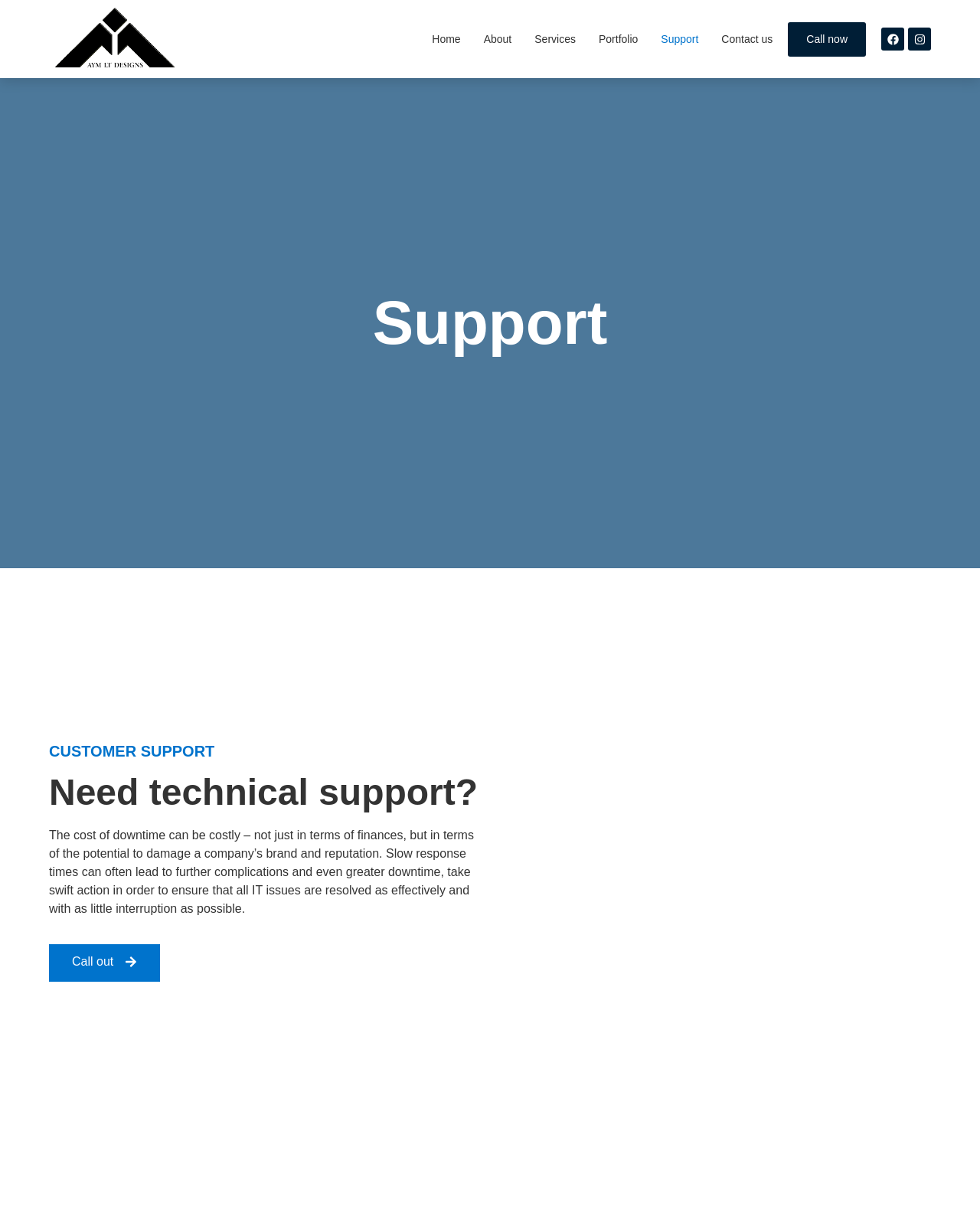What is the tone of the webpage?
Please craft a detailed and exhaustive response to the question.

The tone of the webpage is professional, as indicated by the formal language used in the text, such as 'The cost of downtime can be costly' and 'ensure that all IT issues are resolved as effectively and with as little interruption as possible', suggesting a business-like tone.